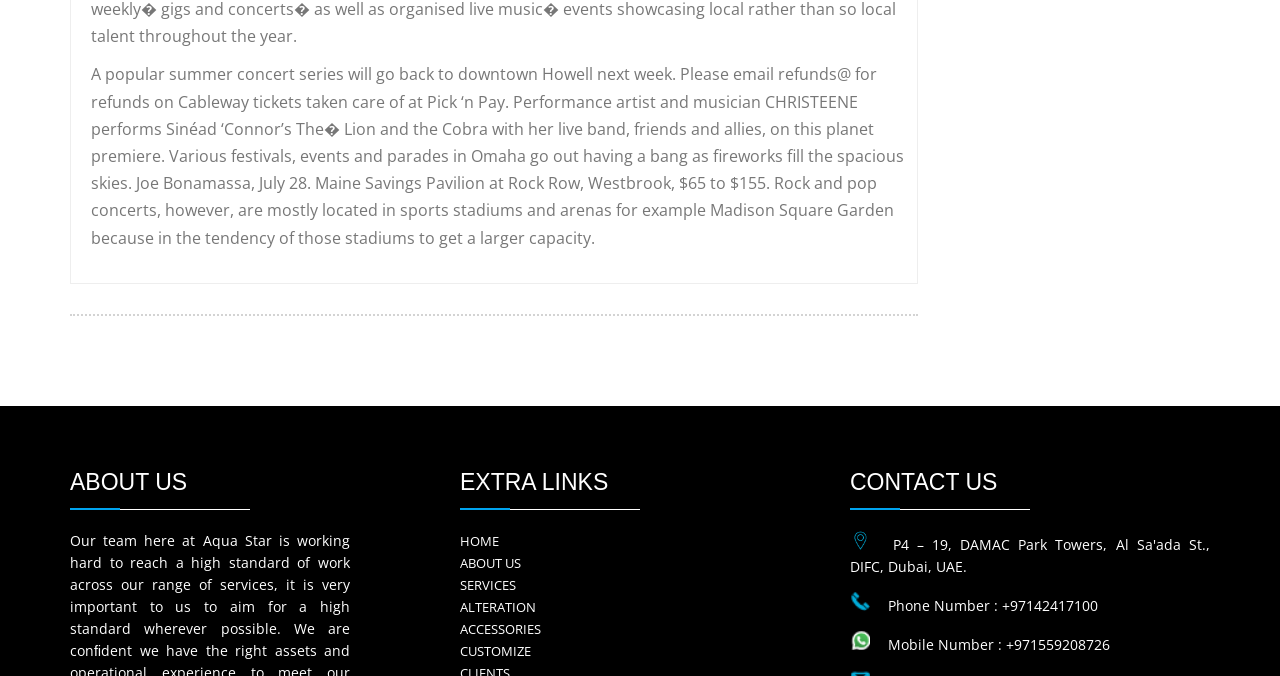Find the bounding box of the element with the following description: "About Us". The coordinates must be four float numbers between 0 and 1, formatted as [left, top, right, bottom].

[0.359, 0.819, 0.407, 0.845]